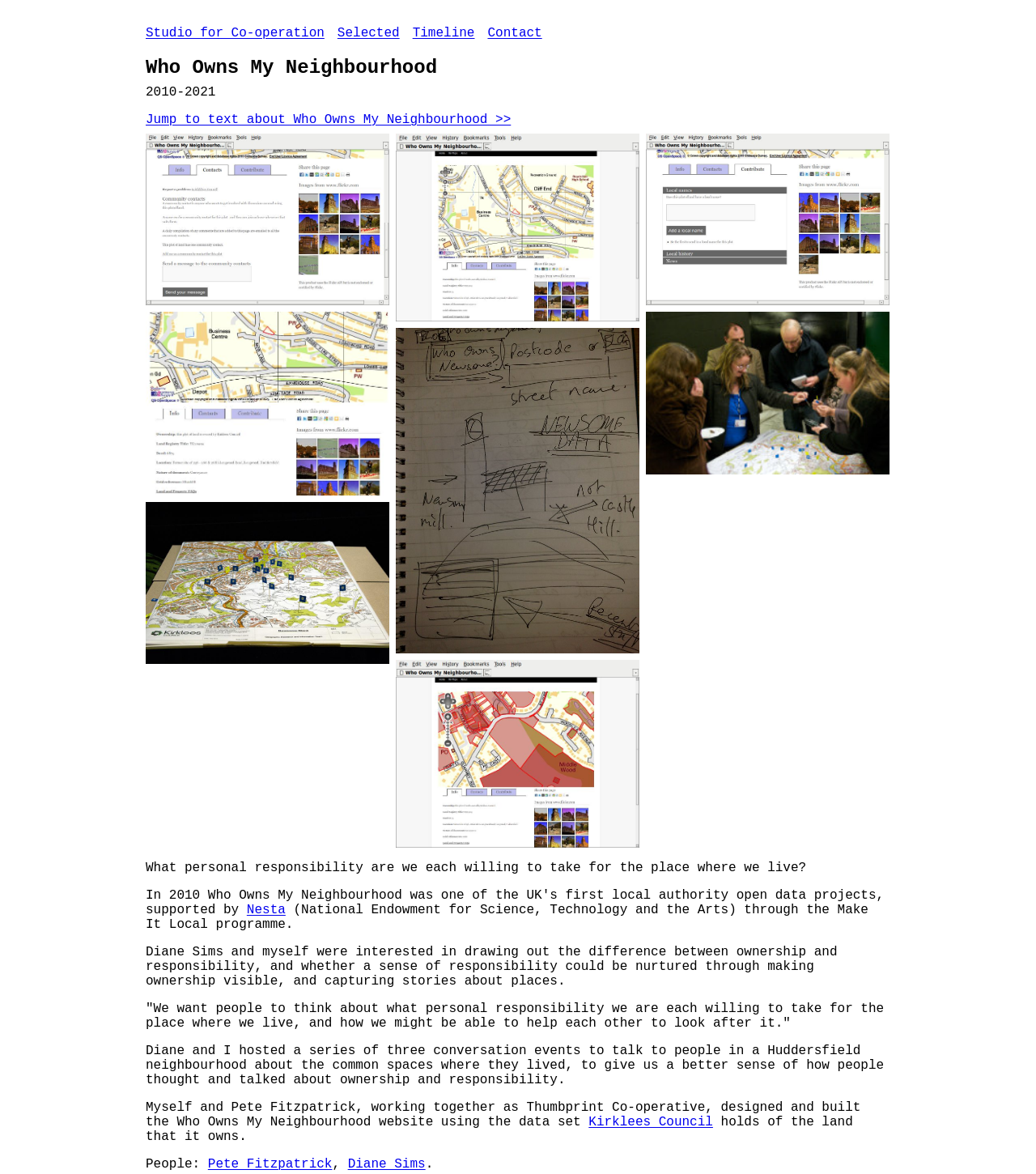Identify the bounding box for the described UI element. Provide the coordinates in (top-left x, top-left y, bottom-right x, bottom-right y) format with values ranging from 0 to 1: Studio for Co-operation

[0.141, 0.022, 0.326, 0.035]